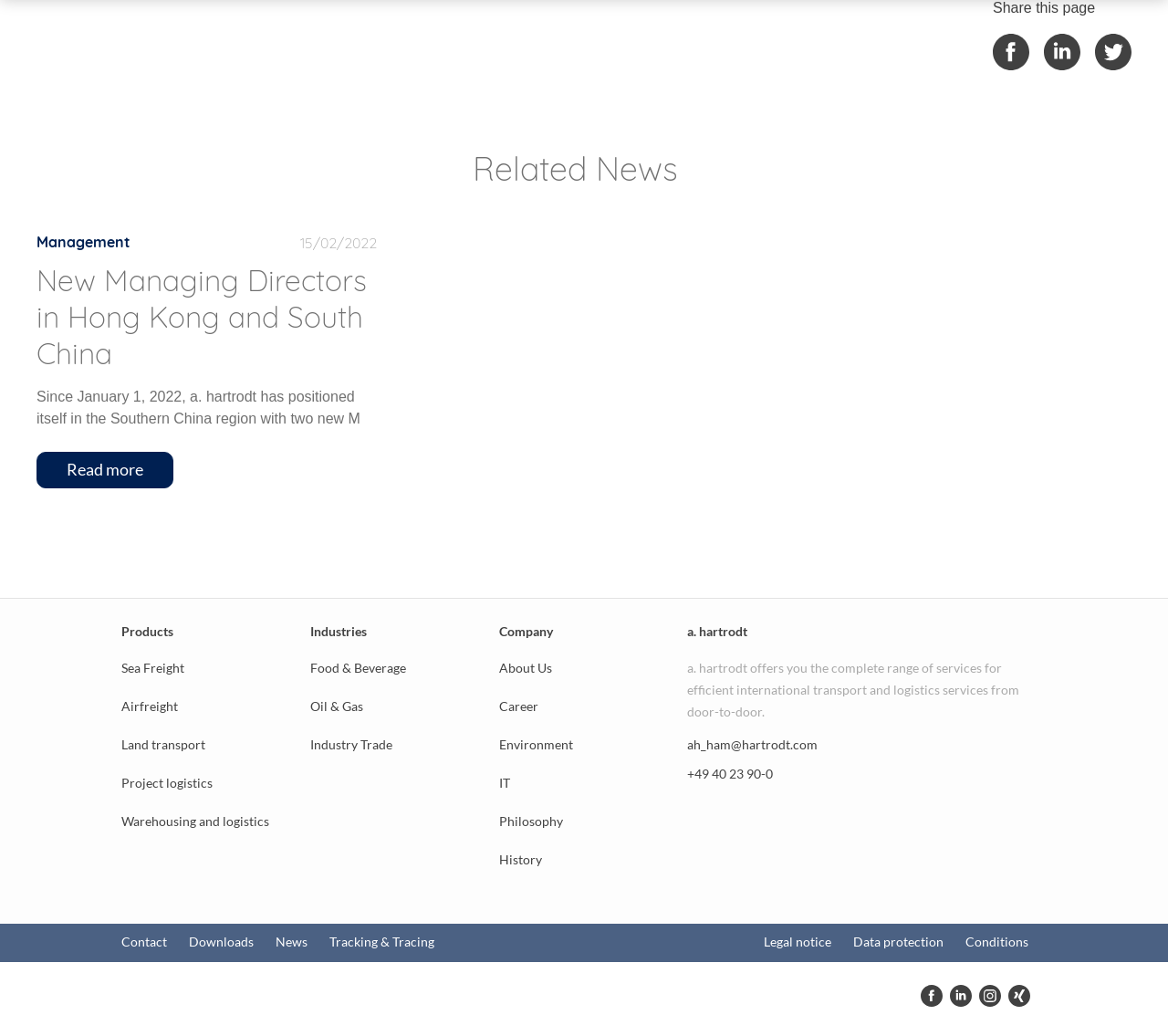Please reply to the following question using a single word or phrase: 
What is the date of the news article?

15/02/2022